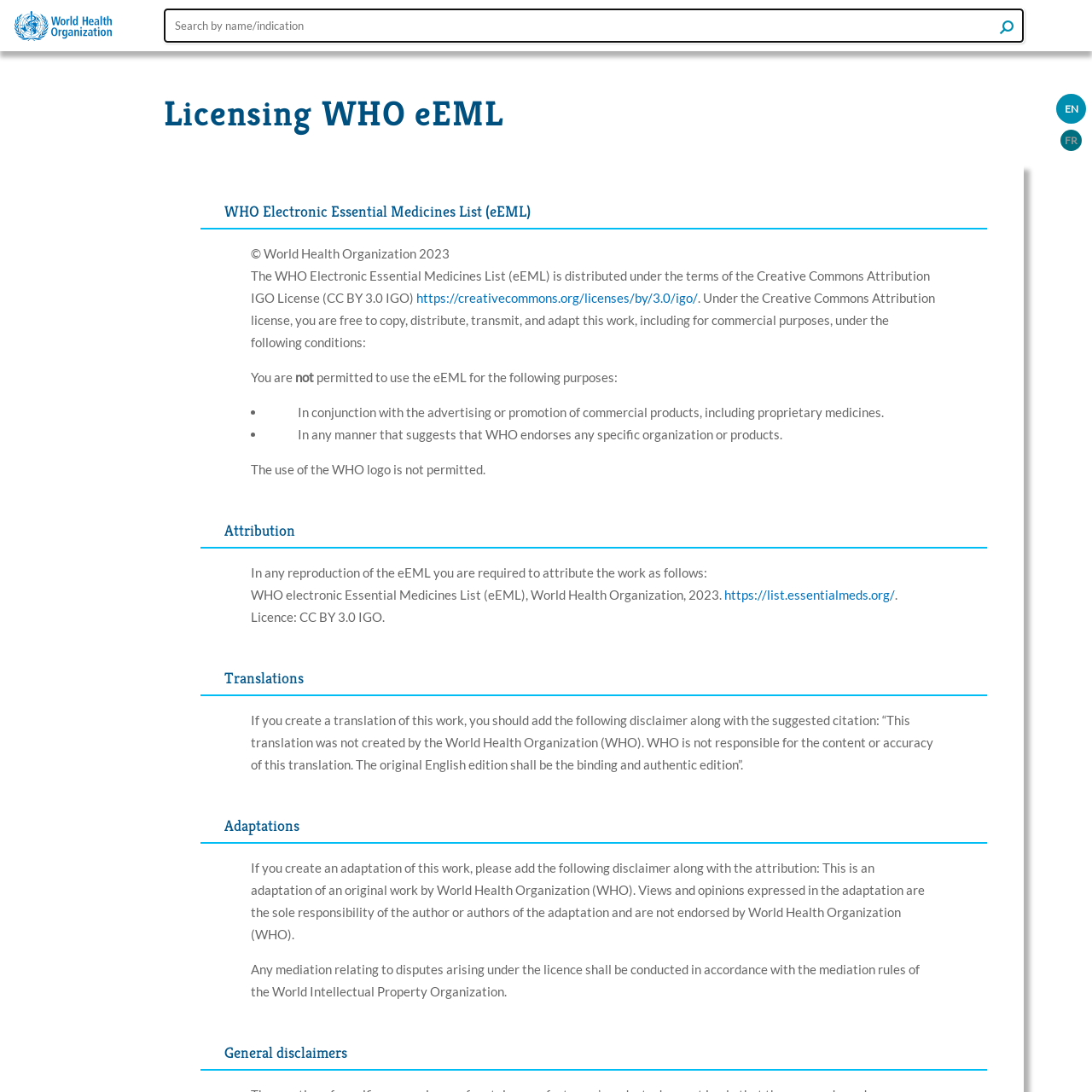Identify the bounding box of the HTML element described as: "name="query" placeholder="Search by name/indication"".

[0.15, 0.008, 0.938, 0.039]